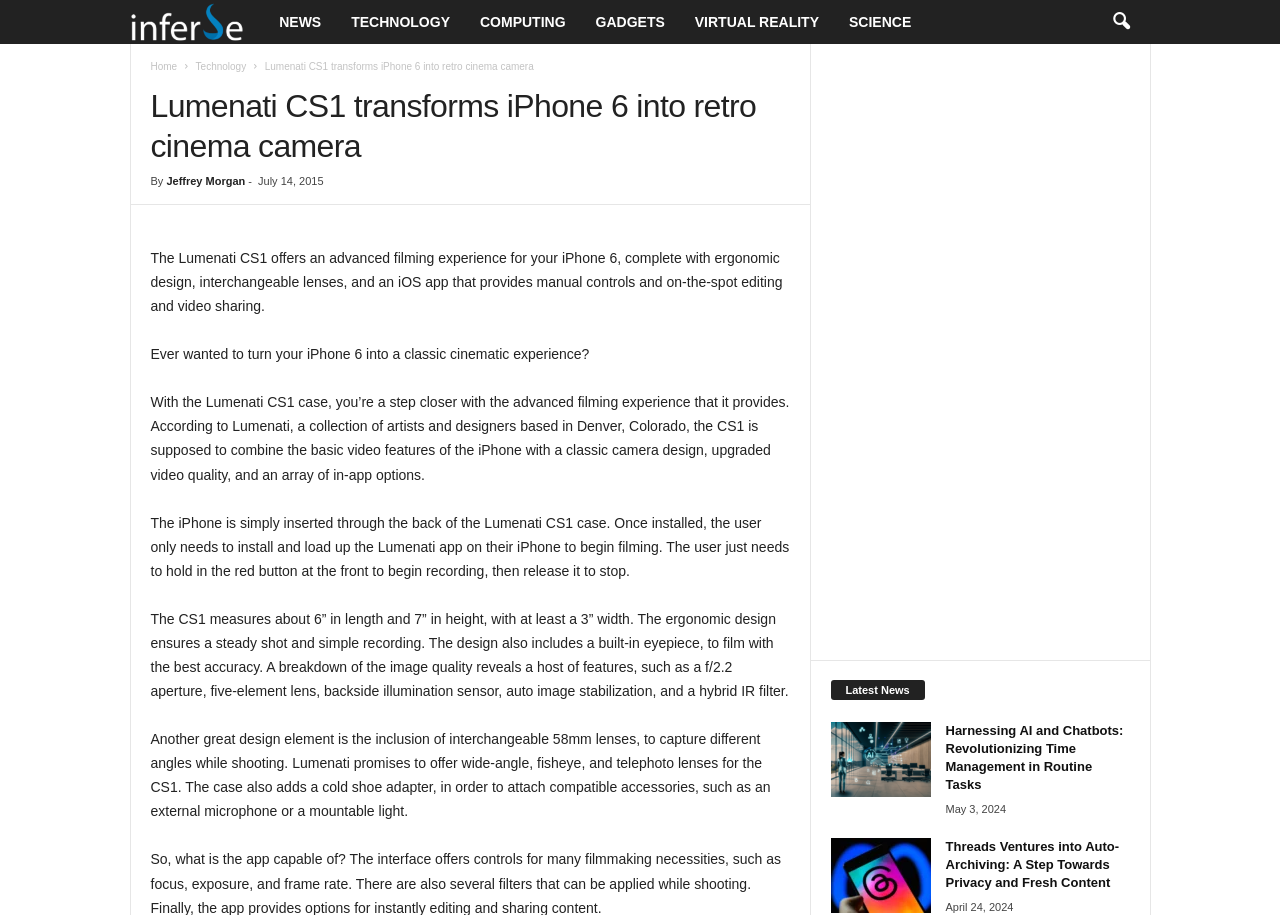Please identify and generate the text content of the webpage's main heading.

Lumenati CS1 transforms iPhone 6 into retro cinema camera